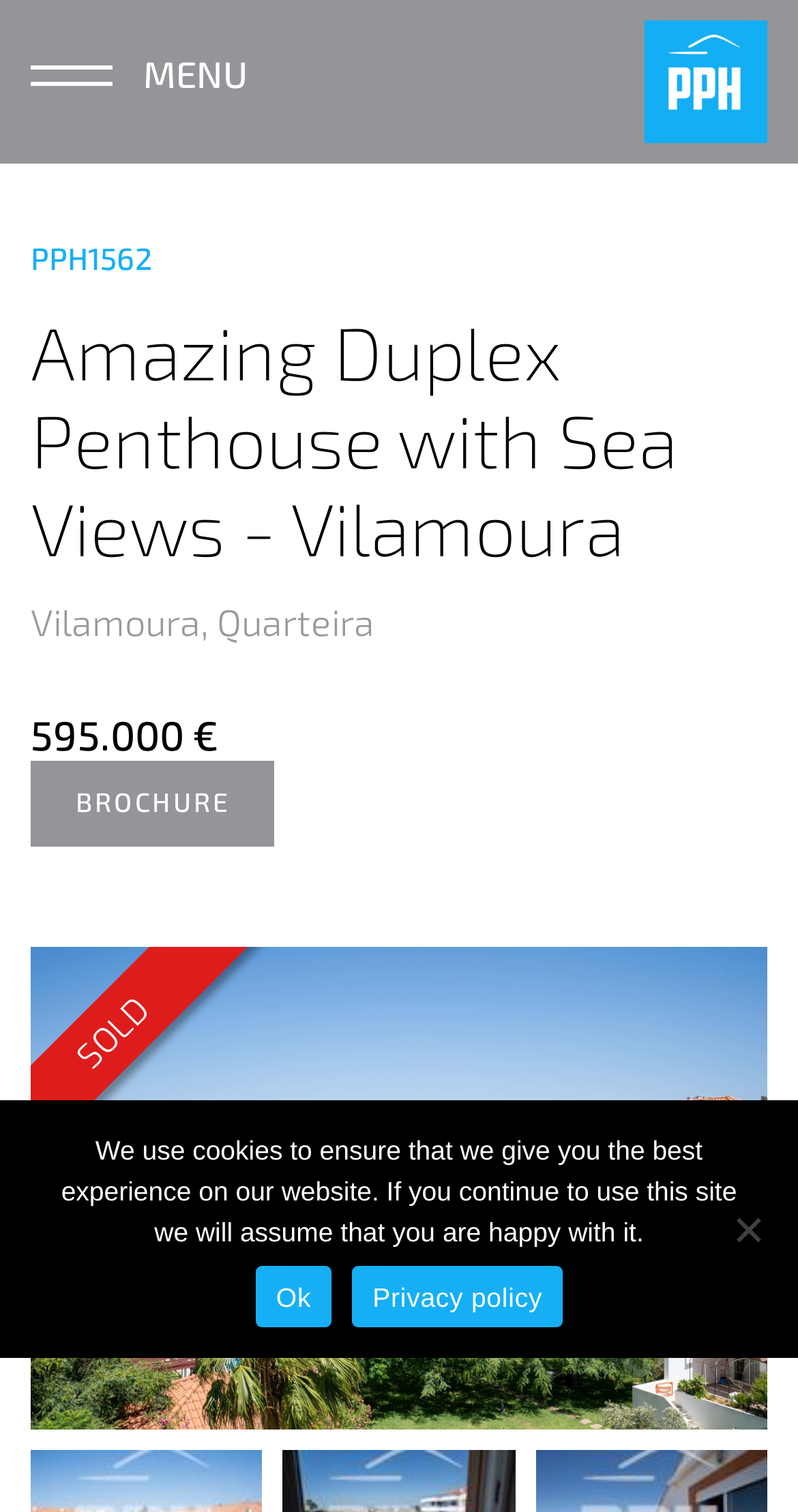Generate the text content of the main headline of the webpage.

Amazing Duplex Penthouse with Sea Views - Vilamoura